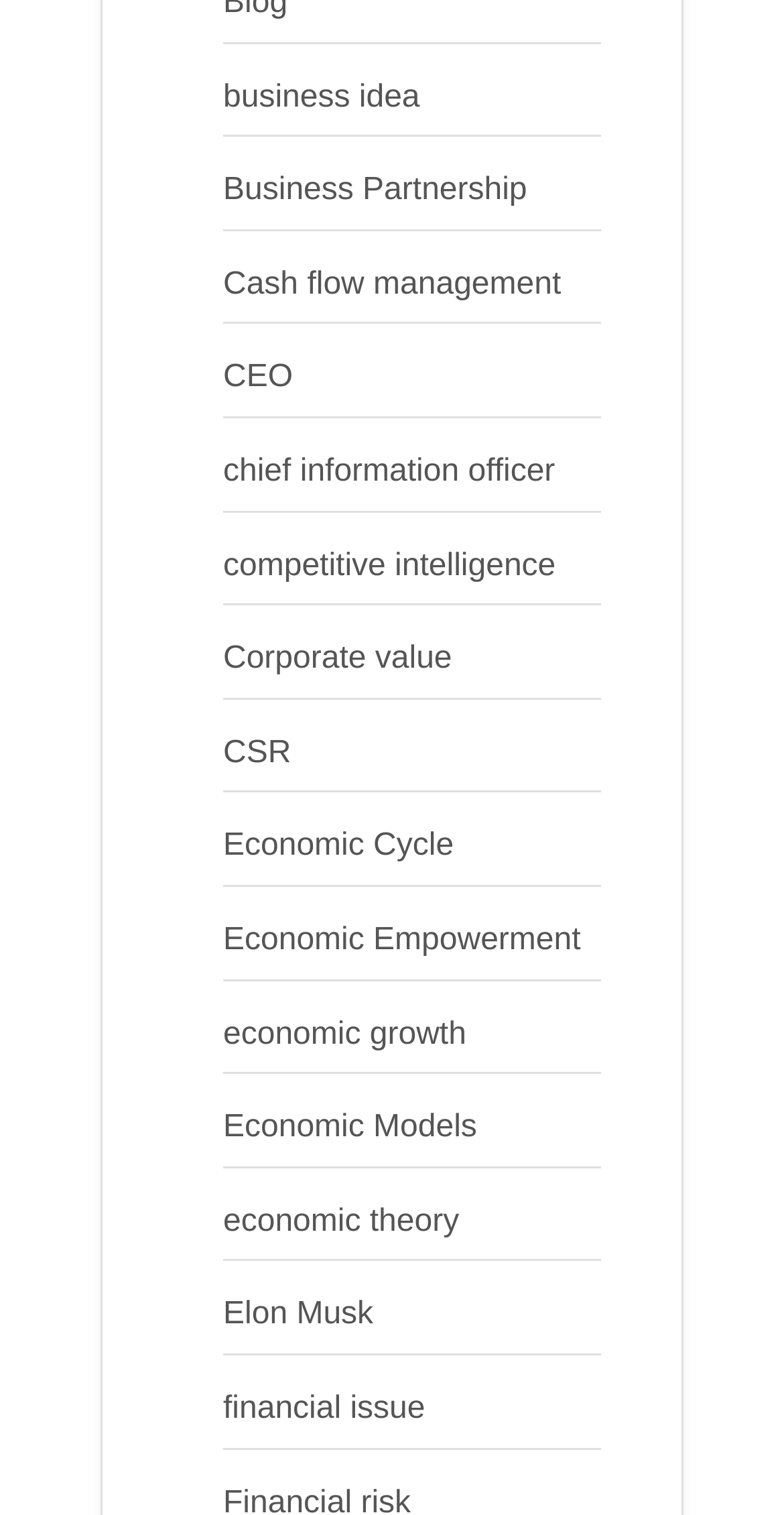Please identify the bounding box coordinates of the element that needs to be clicked to perform the following instruction: "Explore business idea".

[0.285, 0.053, 0.535, 0.075]